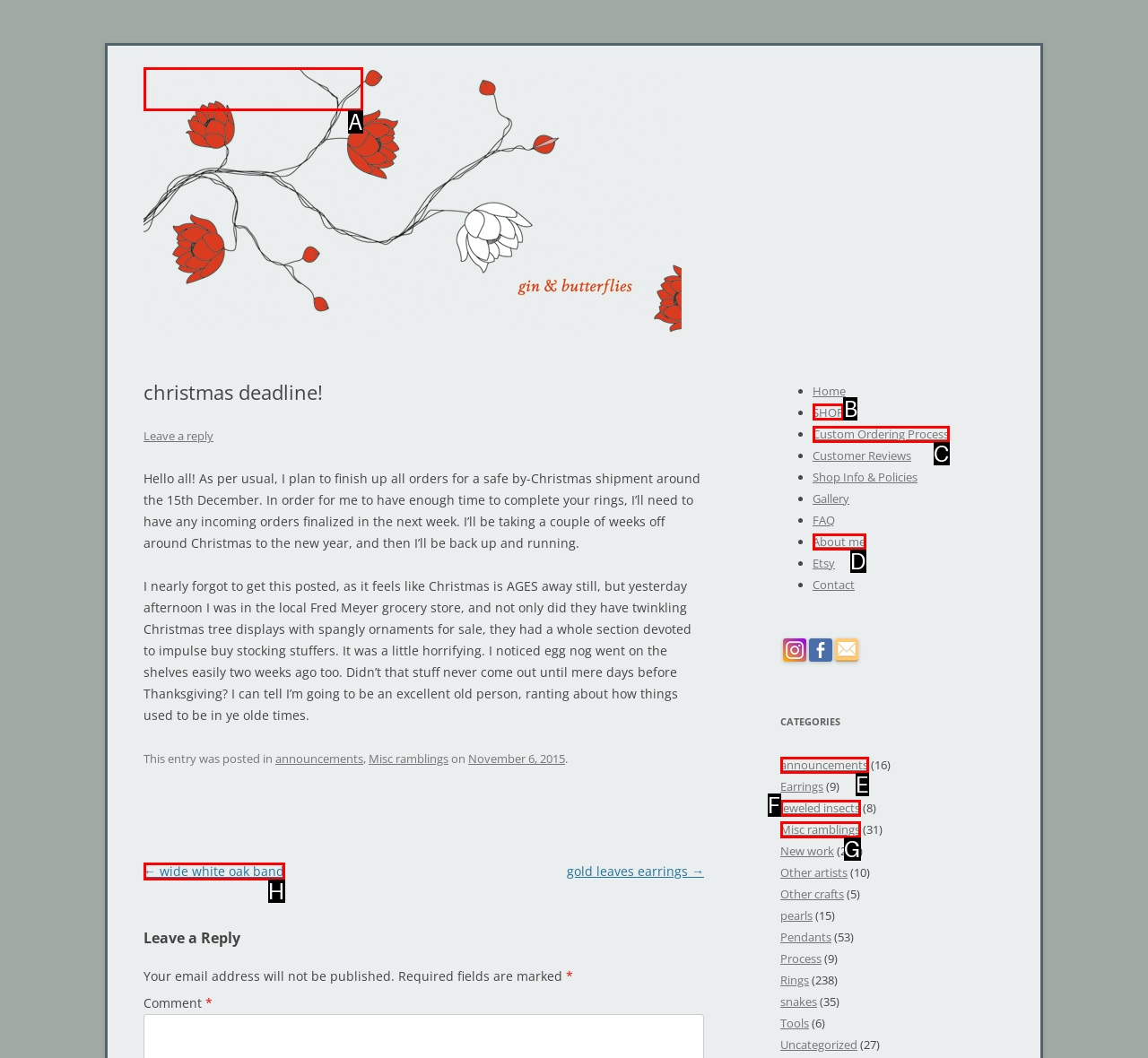Select the letter associated with the UI element you need to click to perform the following action: Go to the 'SHOP' page
Reply with the correct letter from the options provided.

B